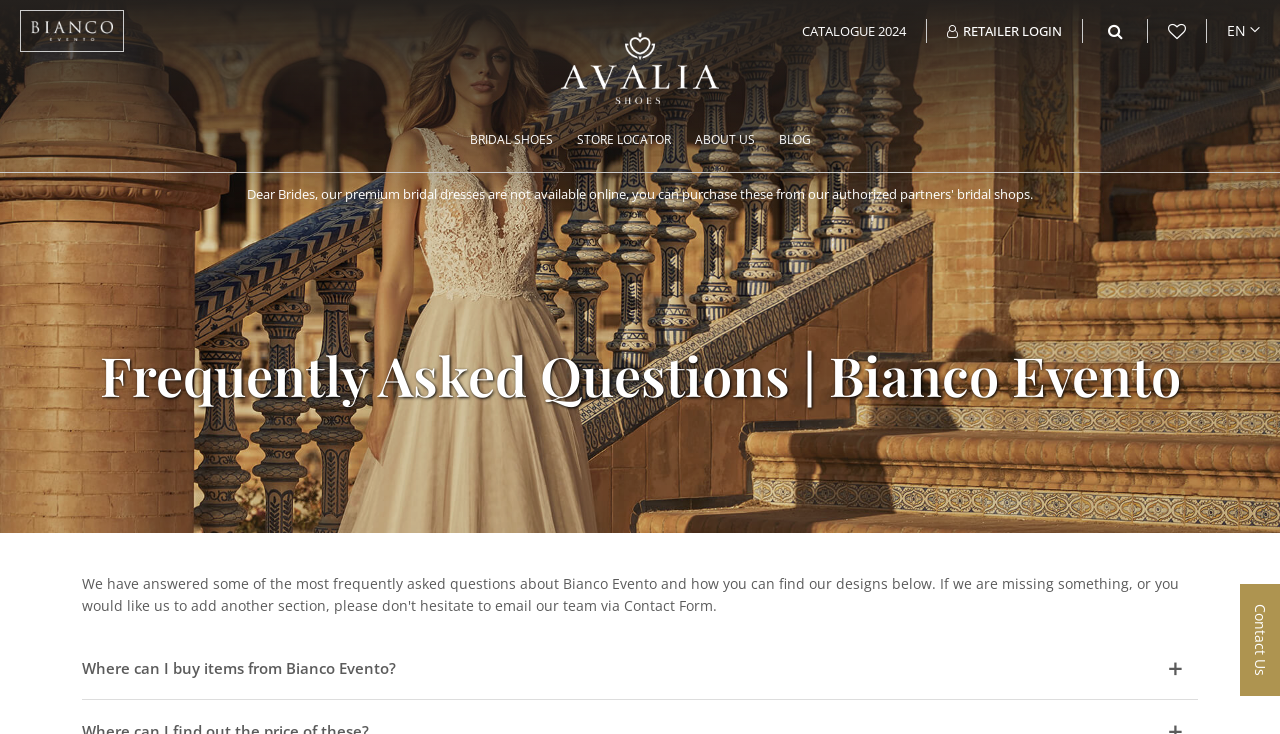Create a detailed narrative of the webpage’s visual and textual elements.

The webpage is a FAQ page for Bianco Evento, a company that appears to be related to events and possibly wedding services. At the top left of the page, there is a small image and a link to the company's website. Next to it, there are three links: "CATALOGUE 2024", "RETAILER LOGIN", and a language selection button with the current language set to English.

Below these links, there is a store logo in the middle of the page, and a horizontal tab list that spans the entire width of the page. The tab list contains four menu items: "BRIDAL SHOES", "STORE LOCATOR", "ABOUT US", and "BLOG".

The main content of the page is a heading that reads "Frequently Asked Questions | Bianco Evento", which is centered at the top of the main content area. Below the heading, there is a list of FAQs, with the first question being "Where can I buy items from Bianco Evento? +". This question is accompanied by a link that likely provides the answer.

At the bottom right of the page, there is a "Contact Us" link. Overall, the page has a simple and organized layout, with clear headings and concise text.